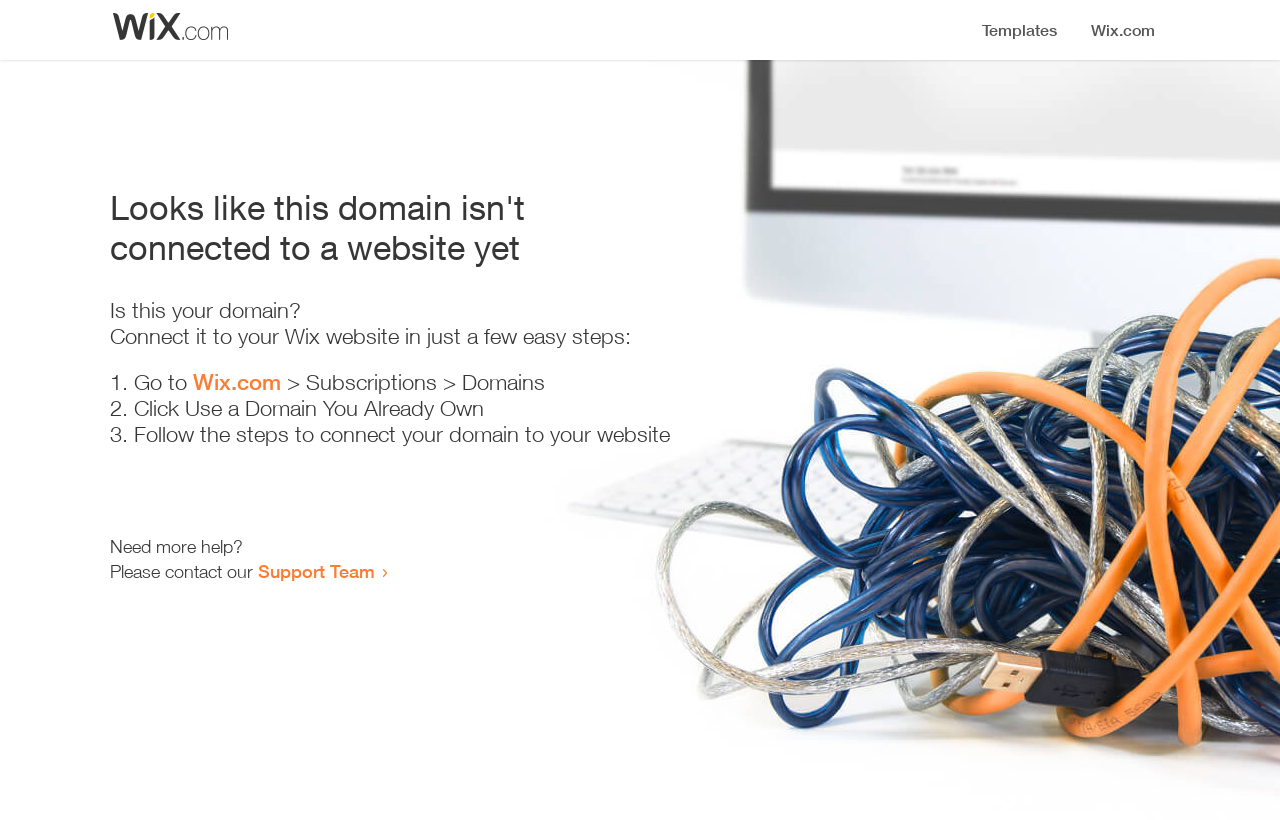How many steps are required to connect a domain to a website?
Give a single word or phrase answer based on the content of the image.

3